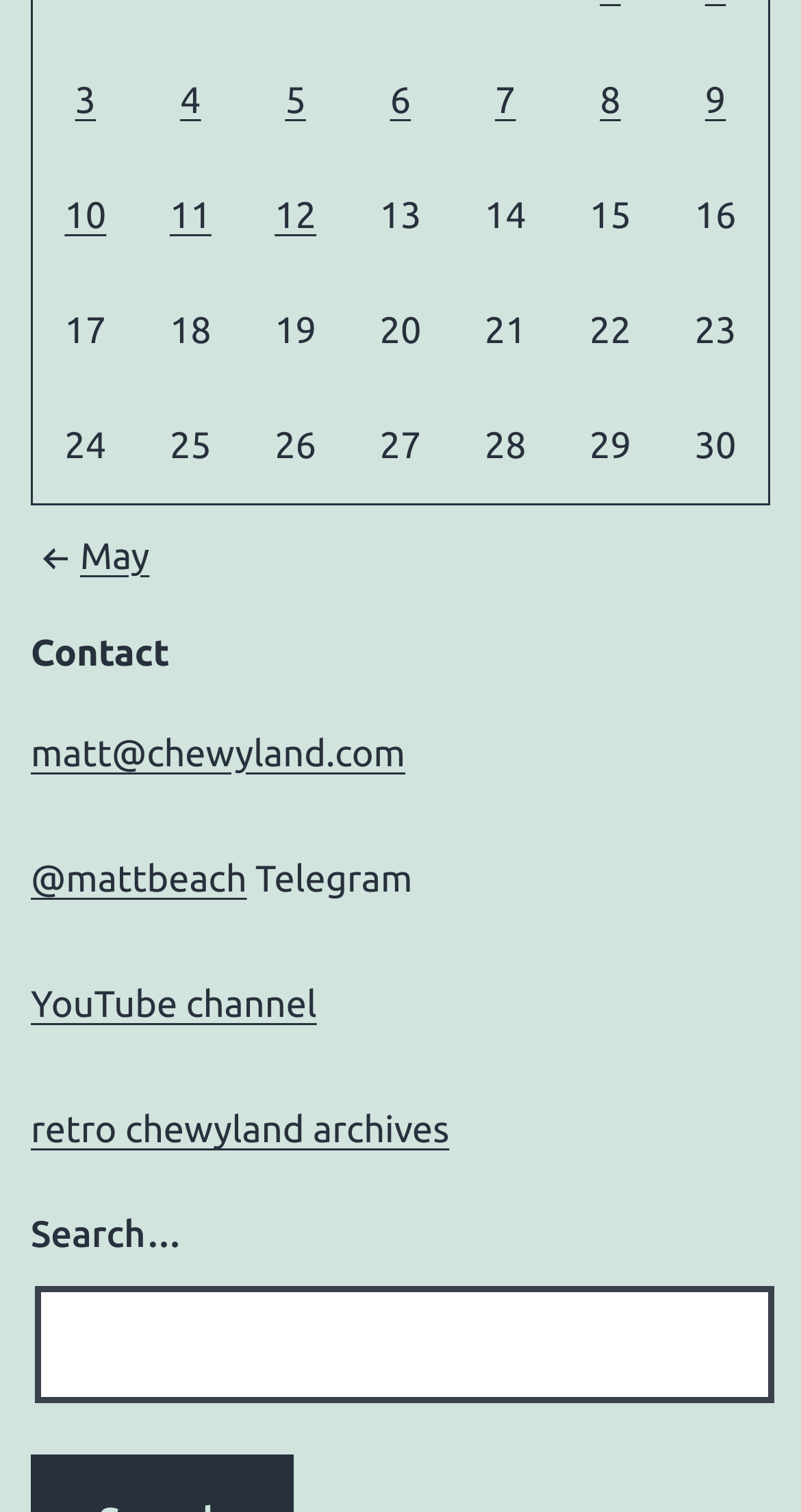Locate the bounding box coordinates of the clickable region necessary to complete the following instruction: "Go to previous month". Provide the coordinates in the format of four float numbers between 0 and 1, i.e., [left, top, right, bottom].

[0.038, 0.354, 0.187, 0.381]